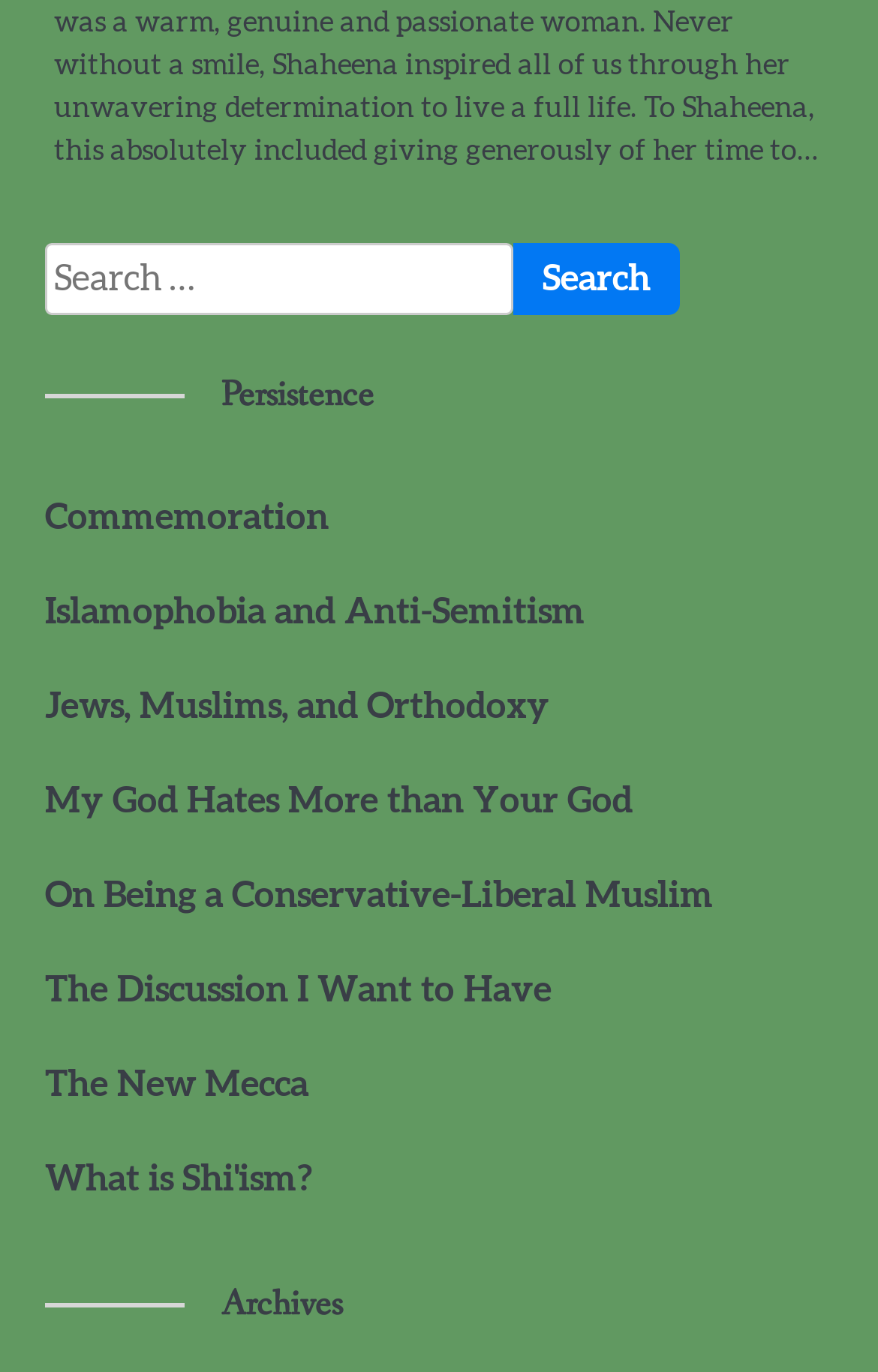How many headings are there on the webpage?
Look at the screenshot and respond with a single word or phrase.

2